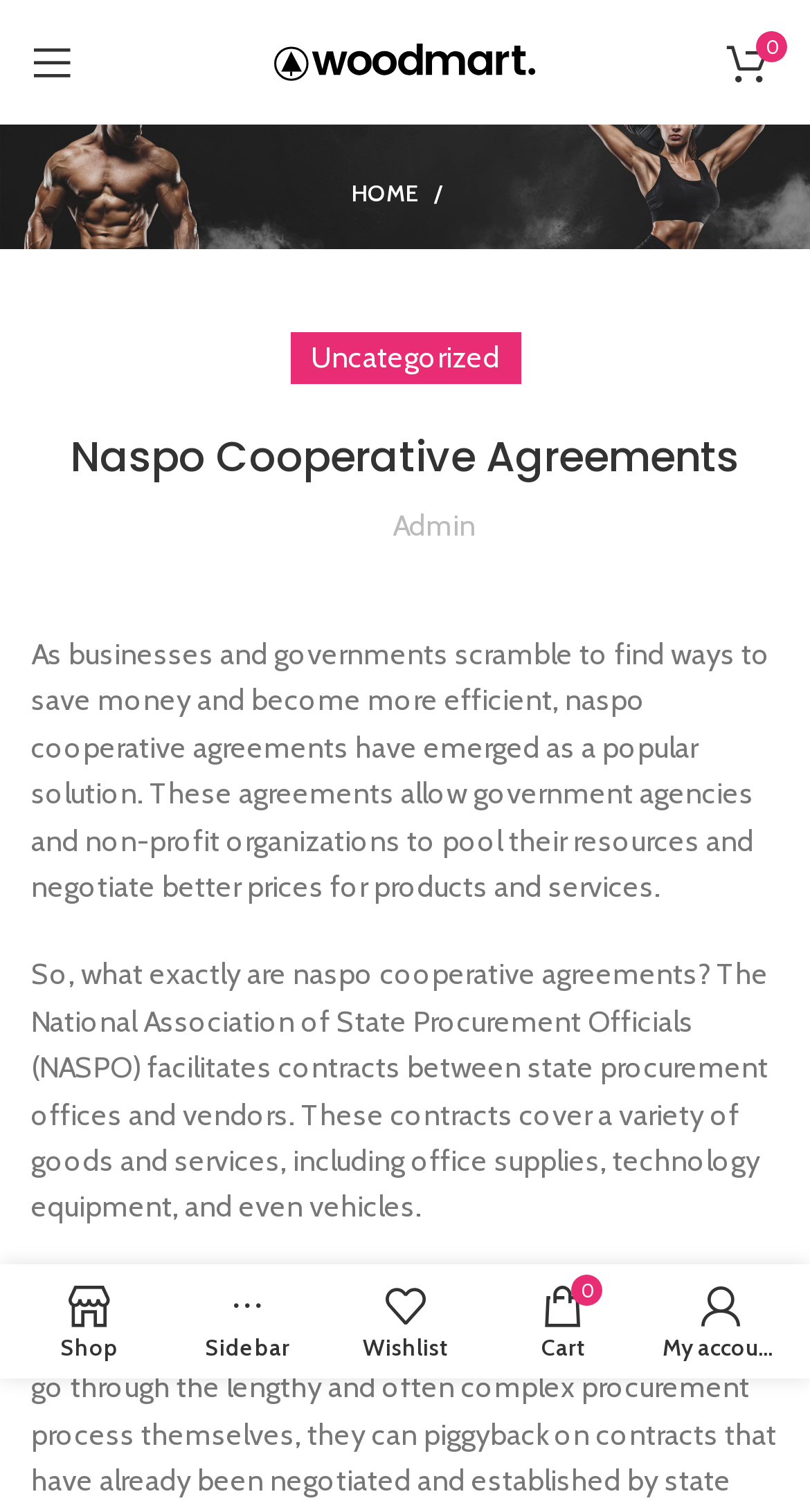Produce an extensive caption that describes everything on the webpage.

The webpage is about Naspo Cooperative Agreements, with a focus on Supps 24/7. At the top left, there is a link to open a mobile menu. Next to it, there is a link to Supps 24/7, accompanied by an image with the same name. On the top right, there is a link with a icon, possibly indicating a notification or alert.

Below the top section, there is a main navigation menu with a link to "HOME /" which contains several elements. There is a heading that reads "Naspo Cooperative Agreements" and a static text that says "Uncategorized". An image of an author avatar is displayed, along with a link to "Admin". 

The main content of the page is divided into two paragraphs. The first paragraph explains how Naspo cooperative agreements allow government agencies and non-profit organizations to pool their resources and negotiate better prices for products and services. The second paragraph provides more information on what Naspo cooperative agreements are, stating that they are facilitated by the National Association of State Procurement Officials (NASPO) and cover a variety of goods and services.

At the bottom of the page, there are several links and icons, including a shop link, a sidebar link, a wishlist link, a cart link, and a link to "My account".